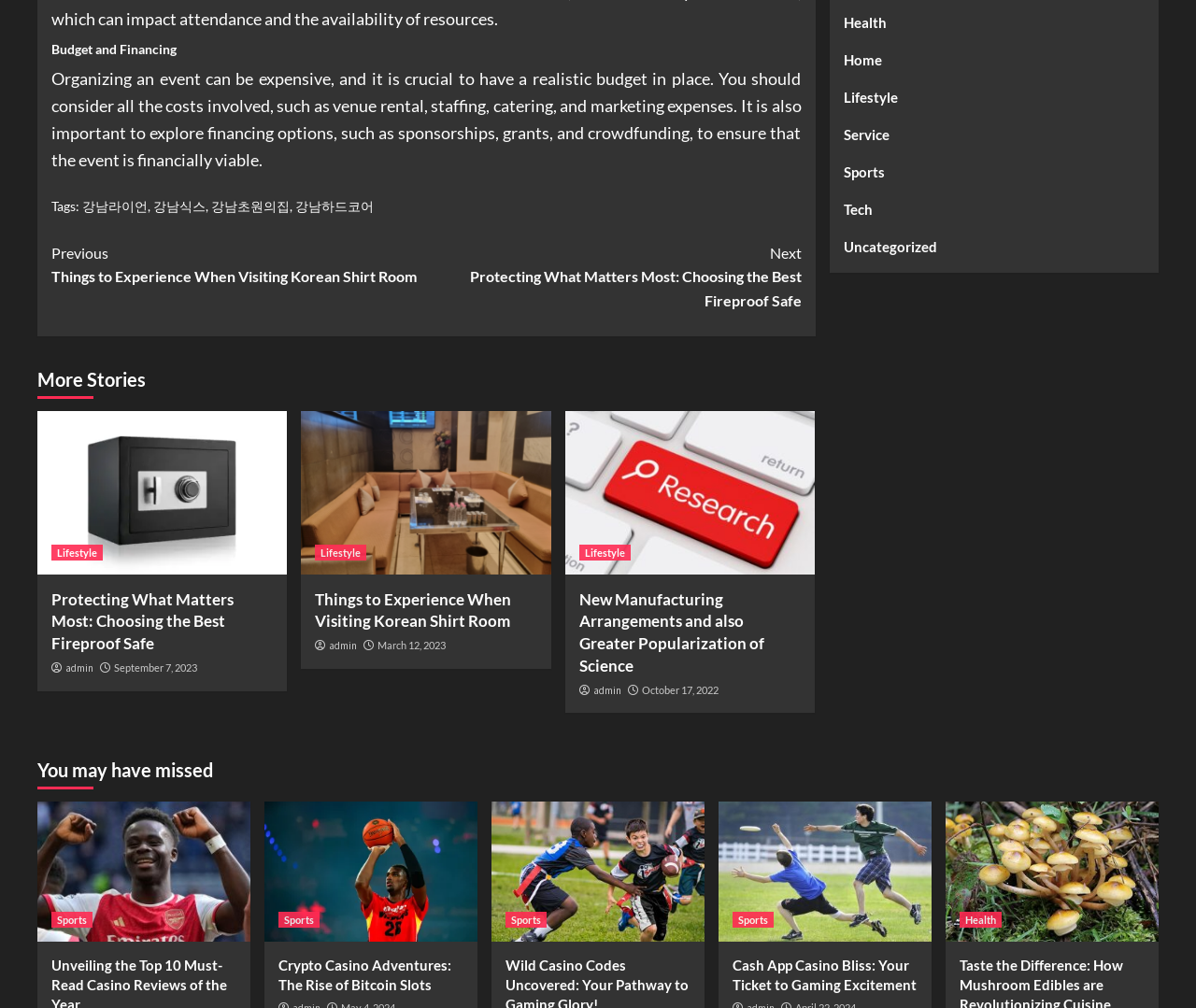Identify the bounding box coordinates of the clickable region necessary to fulfill the following instruction: "Check out 'Crypto Casino Adventures: The Rise of Bitcoin Slots'". The bounding box coordinates should be four float numbers between 0 and 1, i.e., [left, top, right, bottom].

[0.233, 0.948, 0.388, 0.987]